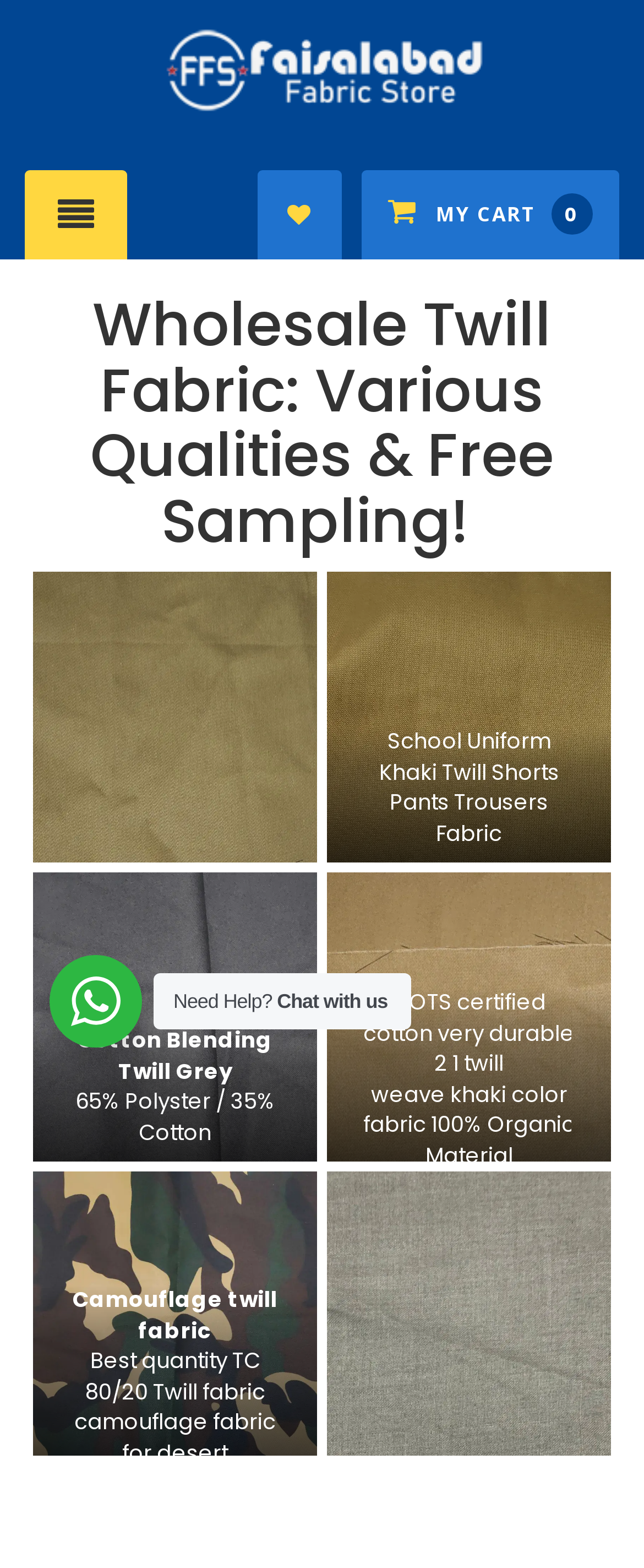How many types of twill fabric are showcased?
Give a detailed and exhaustive answer to the question.

There are five figure elements on the webpage, each showcasing a different type of twill fabric. These figures have links and images with descriptive text, indicating that they are different types of twill fabric.